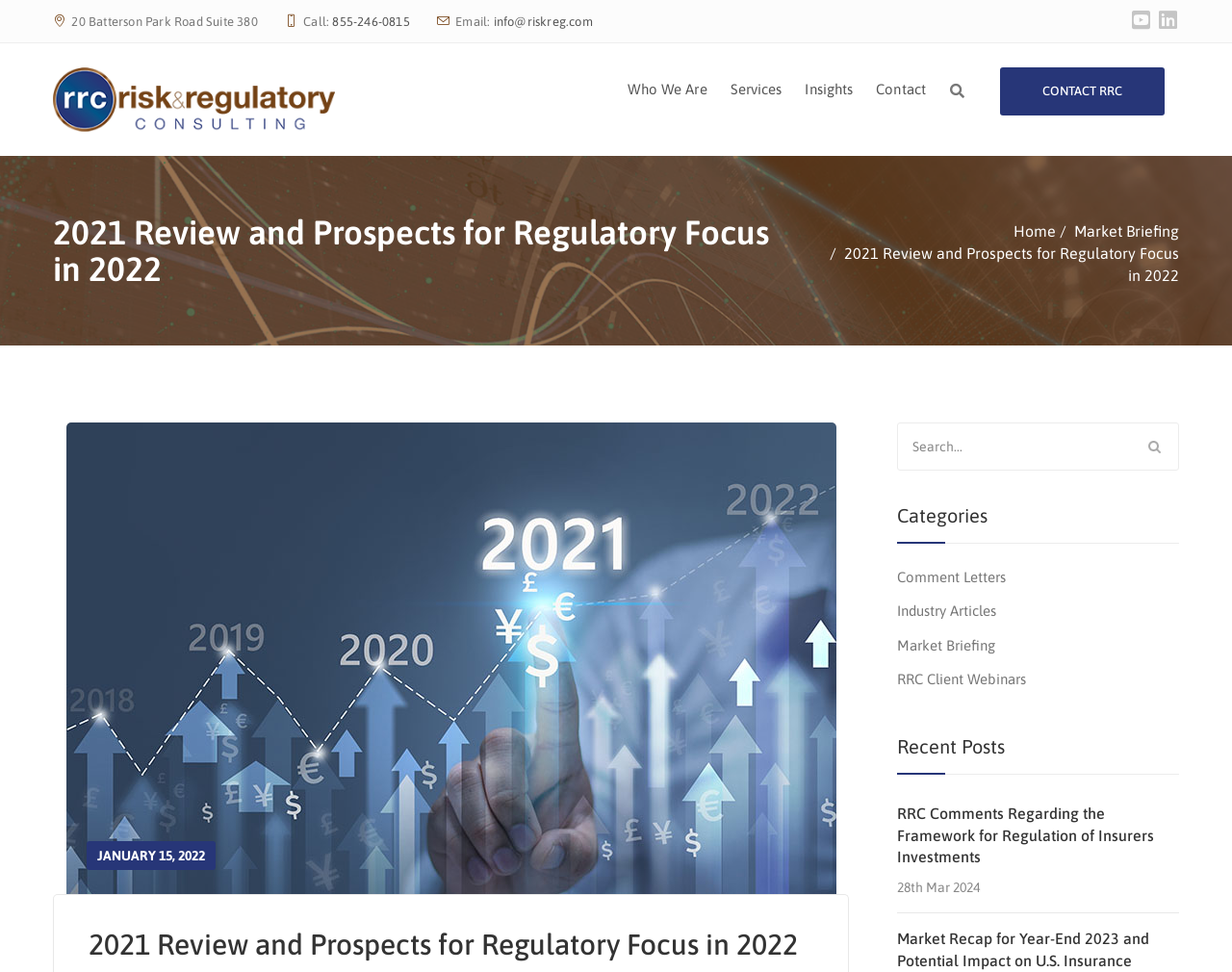Using the provided element description, identify the bounding box coordinates as (top-left x, top-left y, bottom-right x, bottom-right y). Ensure all values are between 0 and 1. Description: Home

[0.823, 0.229, 0.857, 0.247]